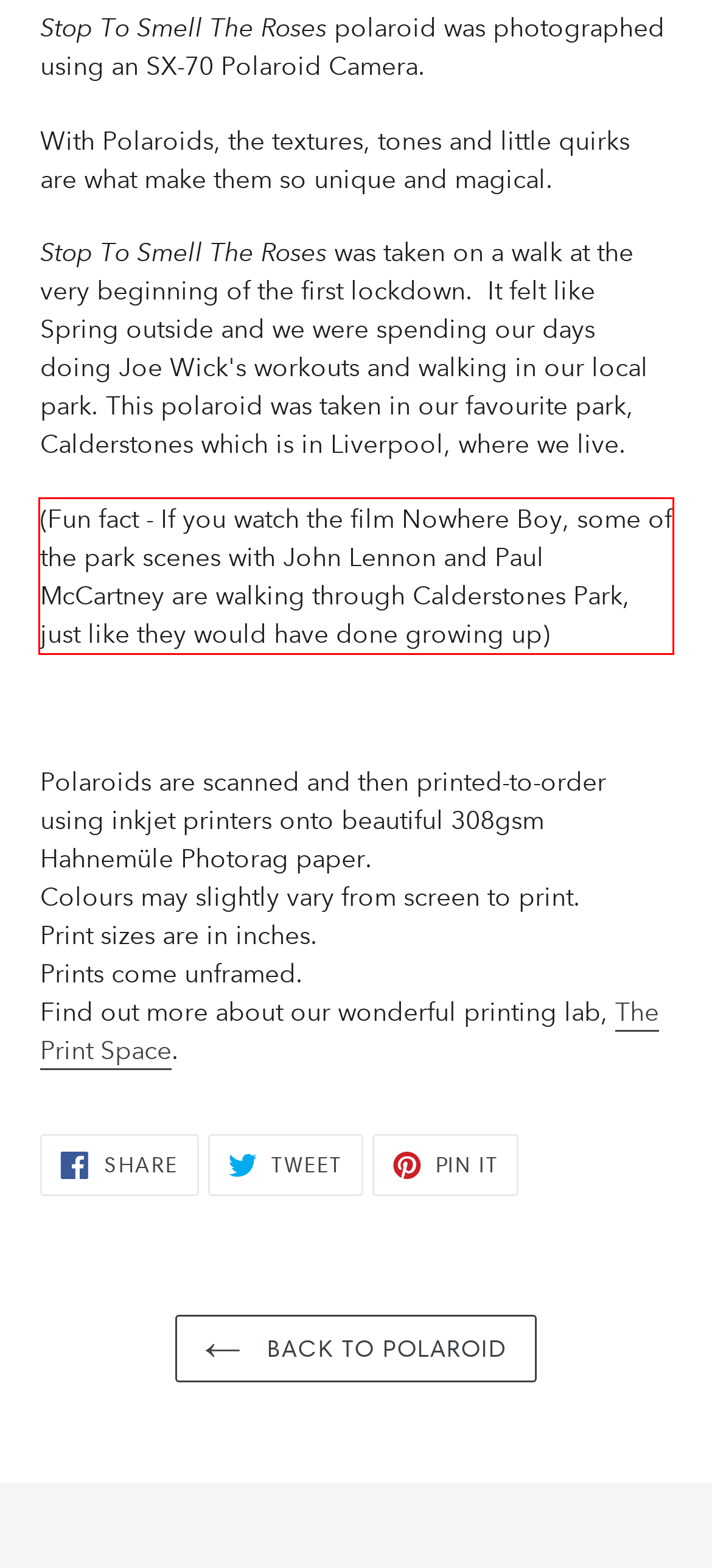Examine the screenshot of the webpage, locate the red bounding box, and generate the text contained within it.

(Fun fact - If you watch the film Nowhere Boy, some of the park scenes with John Lennon and Paul McCartney are walking through Calderstones Park, just like they would have done growing up)